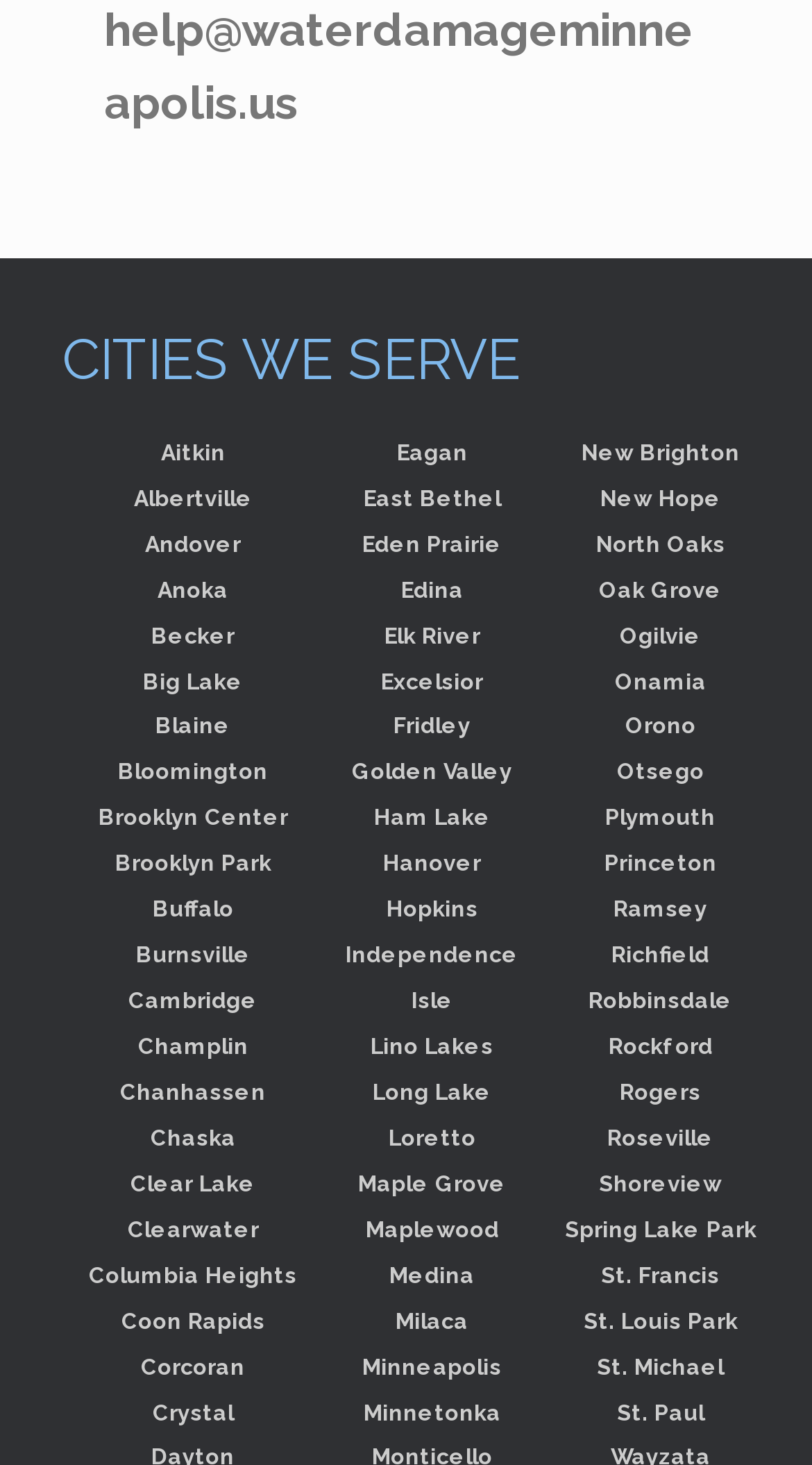What is the vertical position of the 'CITIES WE SERVE' text?
Please provide a comprehensive answer to the question based on the webpage screenshot.

I compared the y1 and y2 coordinates of the 'CITIES WE SERVE' static text element with the y1 and y2 coordinates of the city link elements and found that the 'CITIES WE SERVE' text is above the city links.